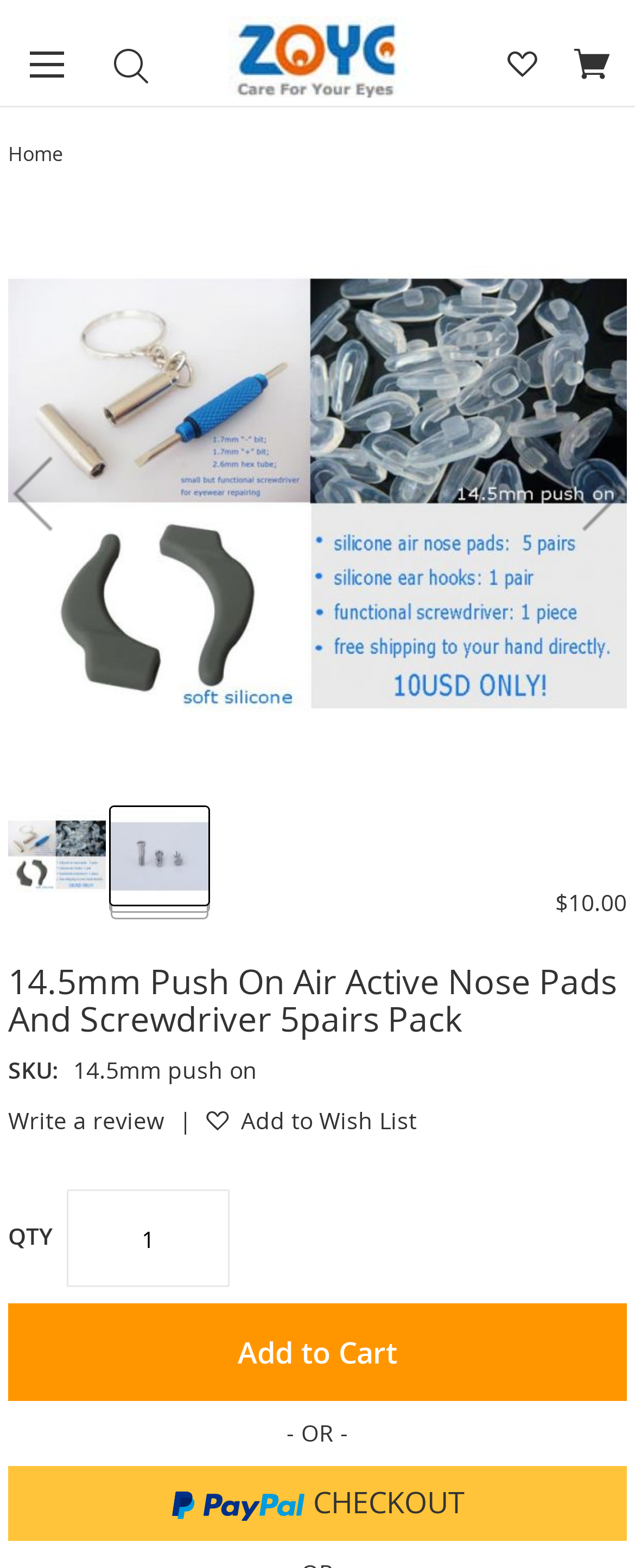Please identify the bounding box coordinates of where to click in order to follow the instruction: "Write a review".

[0.013, 0.704, 0.259, 0.724]